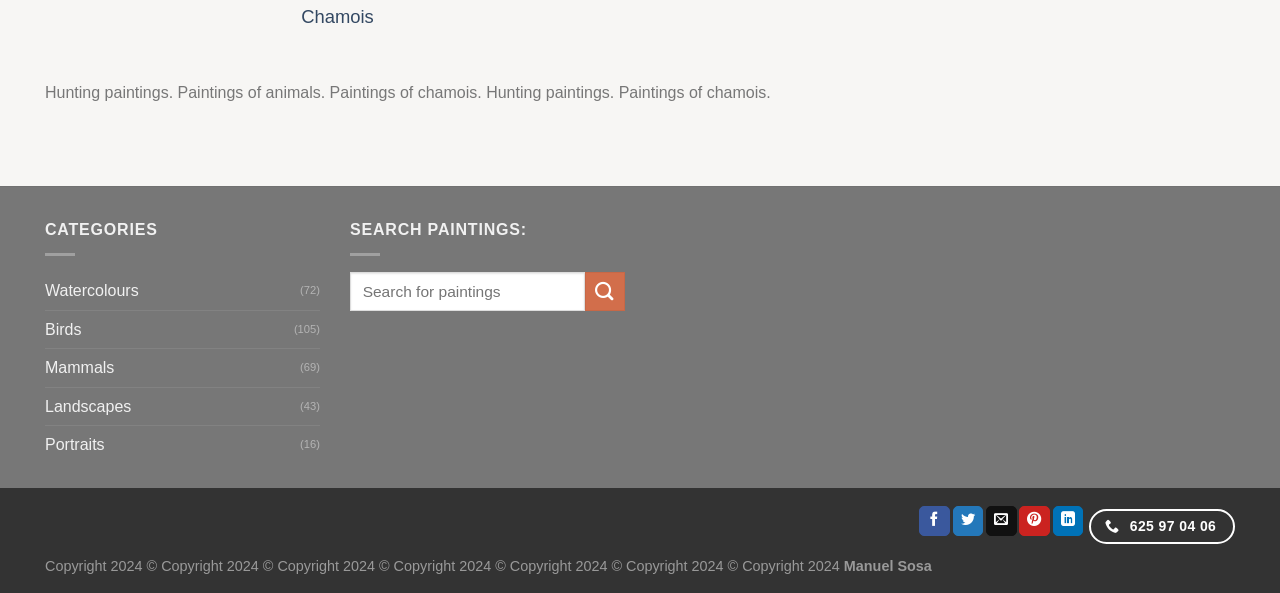Give a concise answer of one word or phrase to the question: 
What is the main theme of the webpage?

Hunting paintings